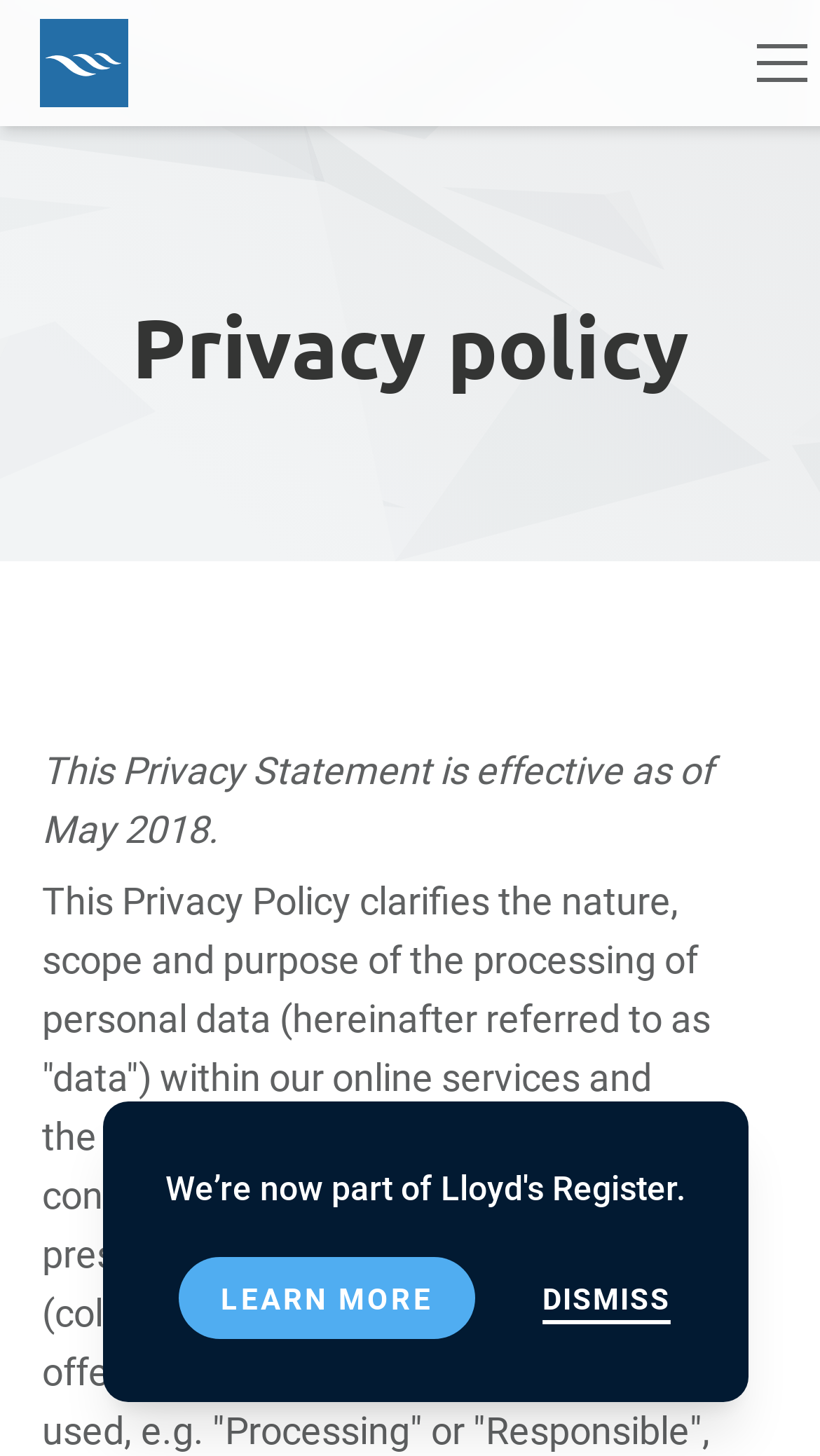Using details from the image, please answer the following question comprehensively:
What is the purpose of the software offered?

Although the webpage is currently showing a privacy policy page, the meta description suggests that the company offers cloud-based fleet management software, which is intended to increase efficiency, centralize information, and facilitate collaboration.